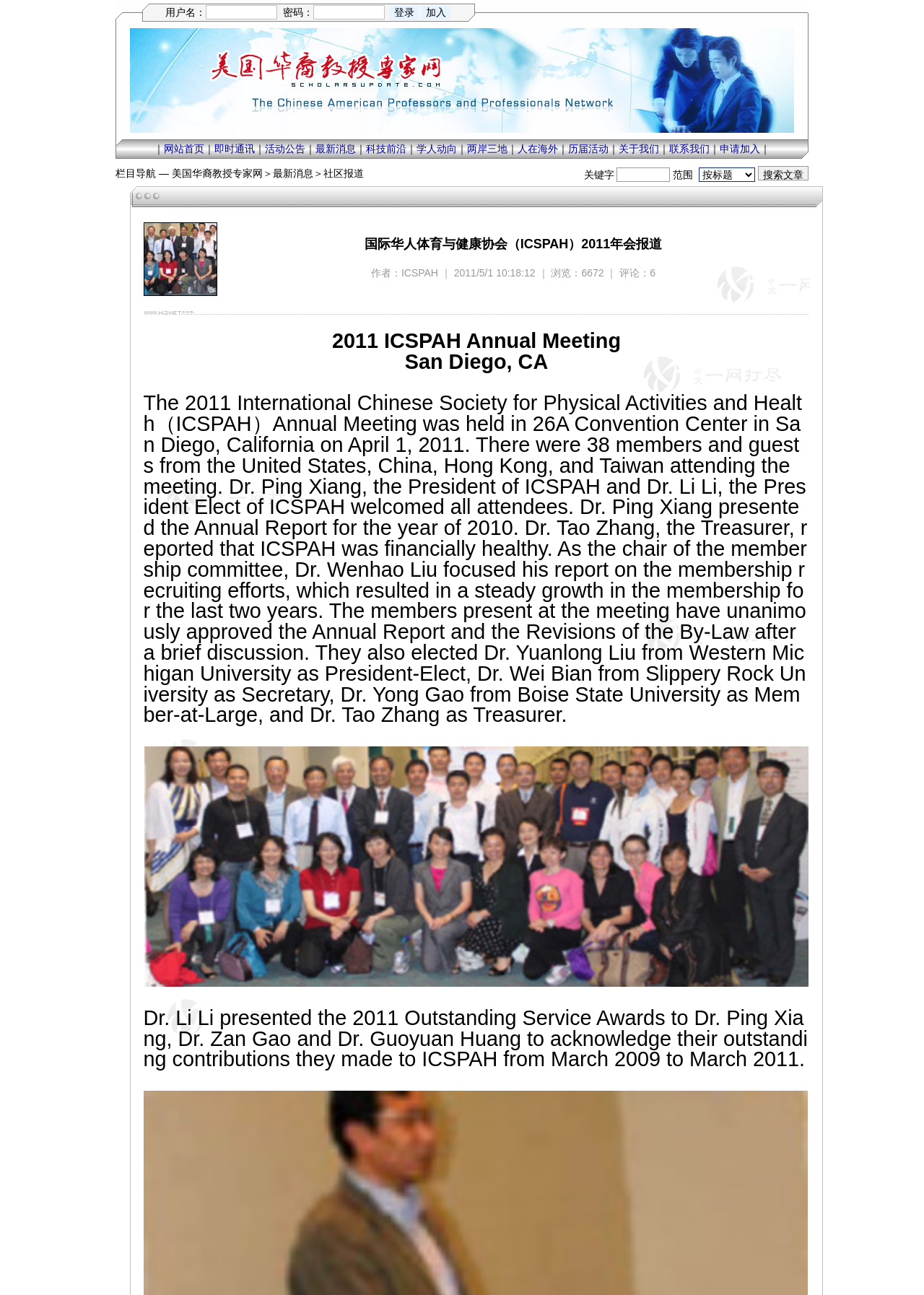Find the bounding box coordinates of the clickable area required to complete the following action: "Enter email".

None